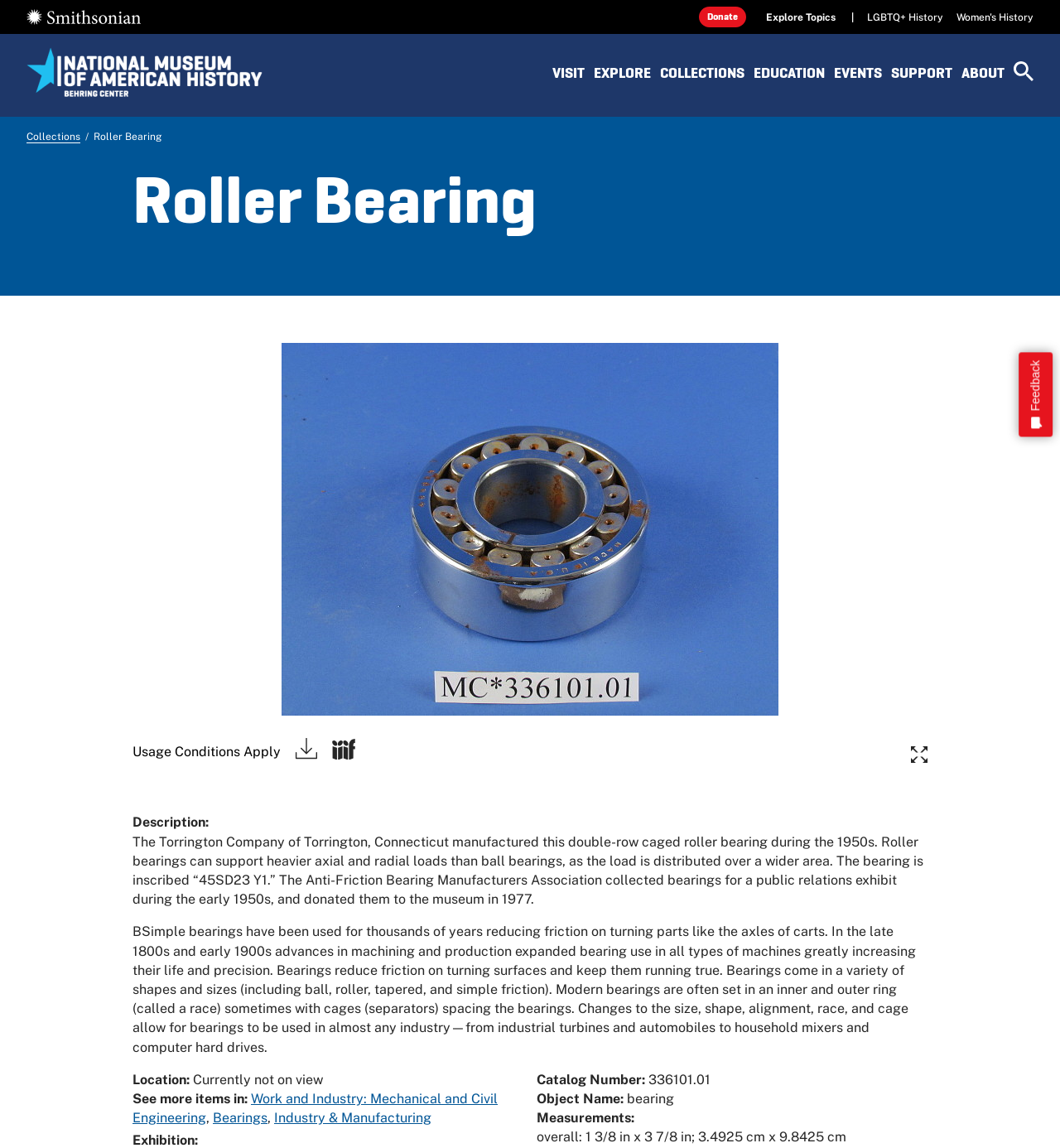Determine the bounding box coordinates for the element that should be clicked to follow this instruction: "View the 'Google Maps'". The coordinates should be given as four float numbers between 0 and 1, in the format [left, top, right, bottom].

None